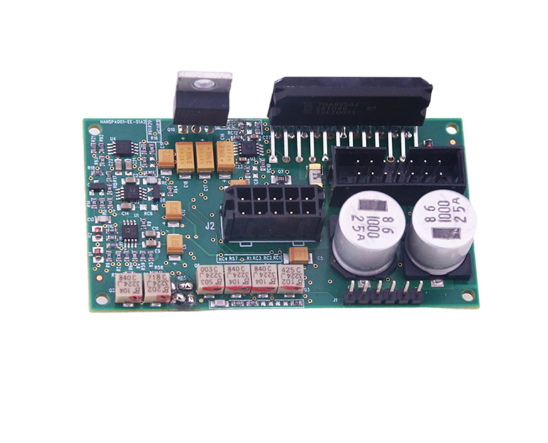Summarize the image with a detailed caption.

This image showcases a green printed circuit board (PCB) that appears to be part of a galvo scanner system. The board features an array of components including multiple capacitors, resistors, and connectors, which are essential for signal processing and power management. Prominently displayed are two large capacitors labeled '25A' and '180', indicating their electrical specifications, which play a critical role in ensuring stable operation. The layout suggests a design tailored for high-accuracy drilling applications, likely focusing on precision galvanometer scanning technologies. This component exemplifies the intricate engineering embedded in modern scanning systems, relevant to discussions about their operational reliability and effectiveness, as highlighted in content related to the role of galvo scanners.